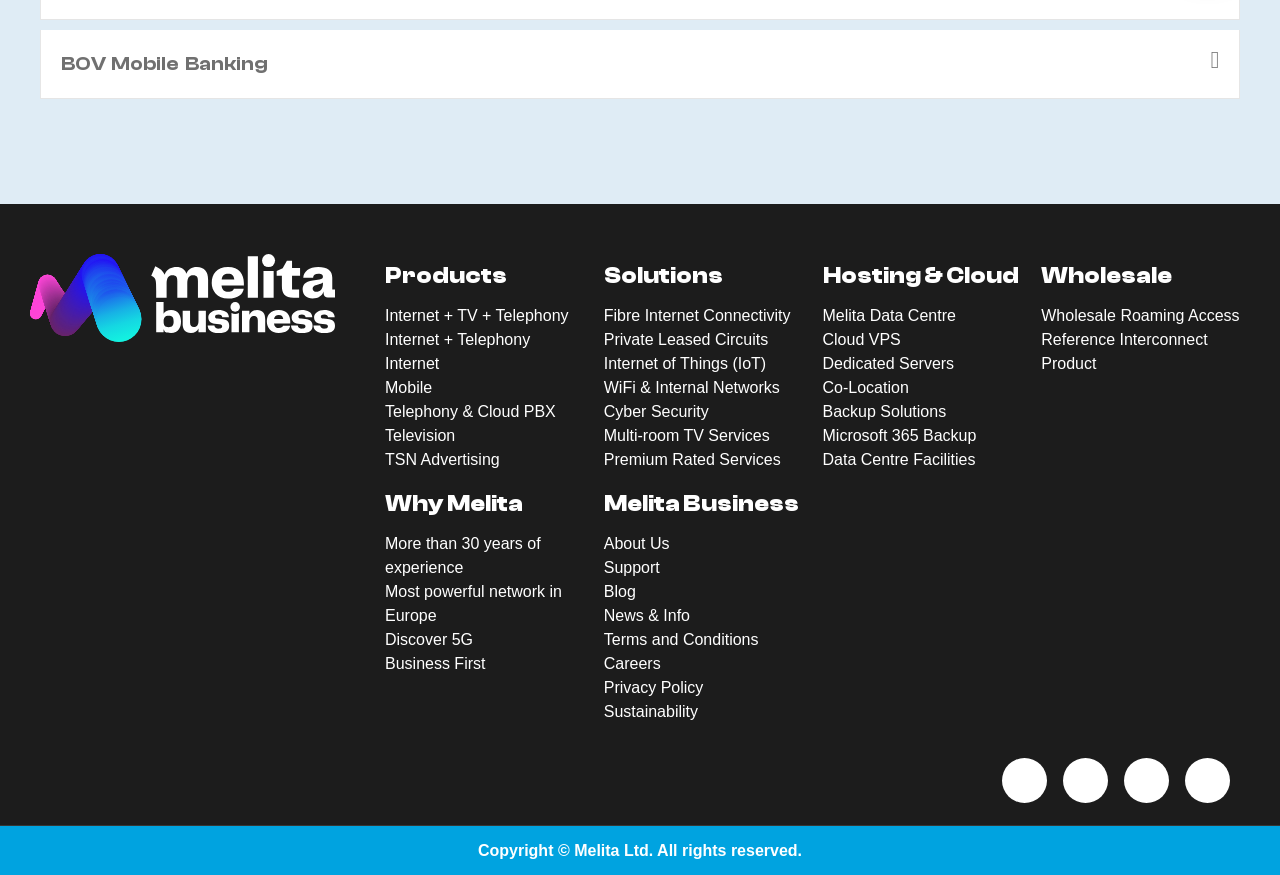Respond concisely with one word or phrase to the following query:
What is the last item in the 'Why Melita' section?

Business First